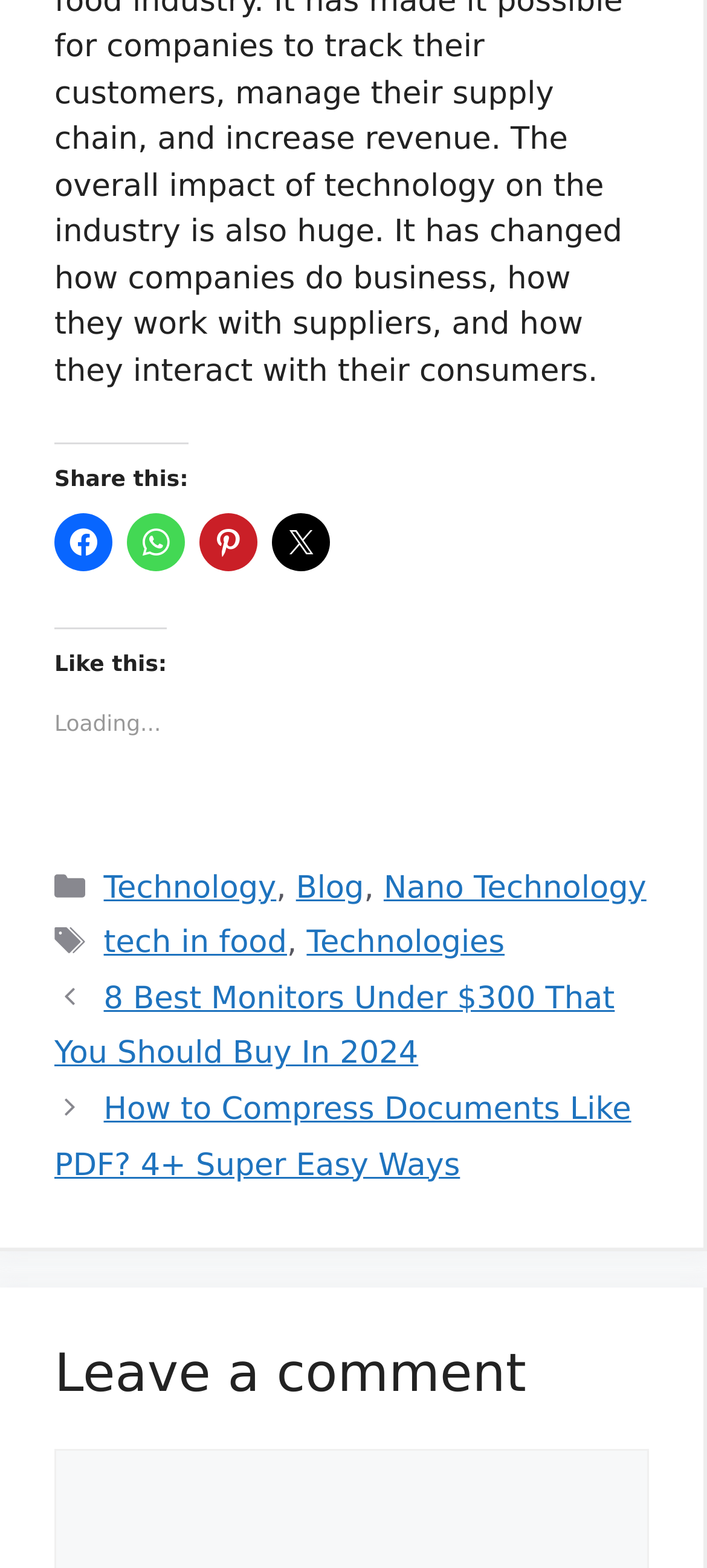Provide the bounding box coordinates of the area you need to click to execute the following instruction: "View tag 'tech in food'".

[0.147, 0.59, 0.406, 0.613]